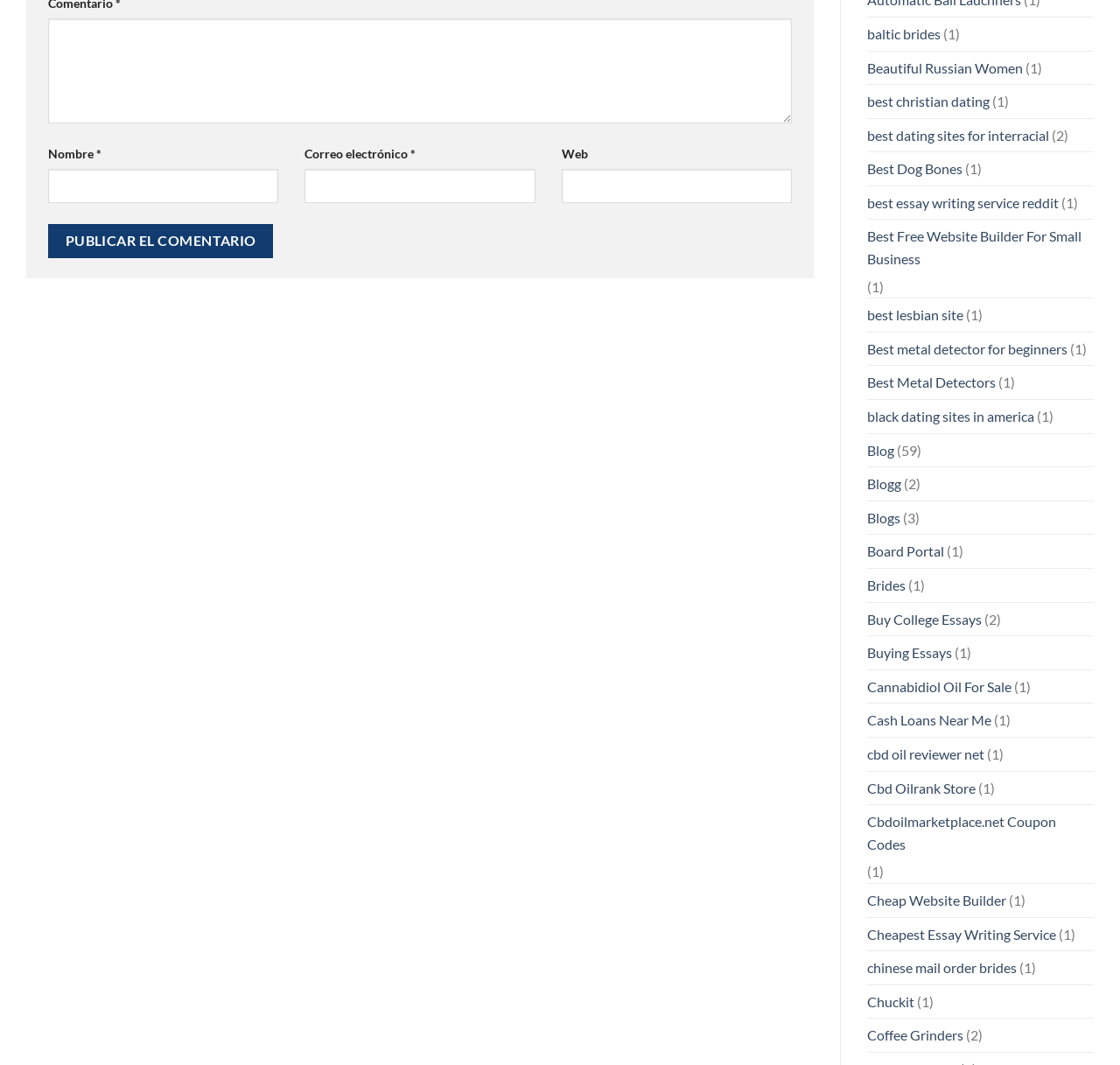Reply to the question with a single word or phrase:
What is the relationship between the text 'Nombre' and the textbox below it?

Label and input field